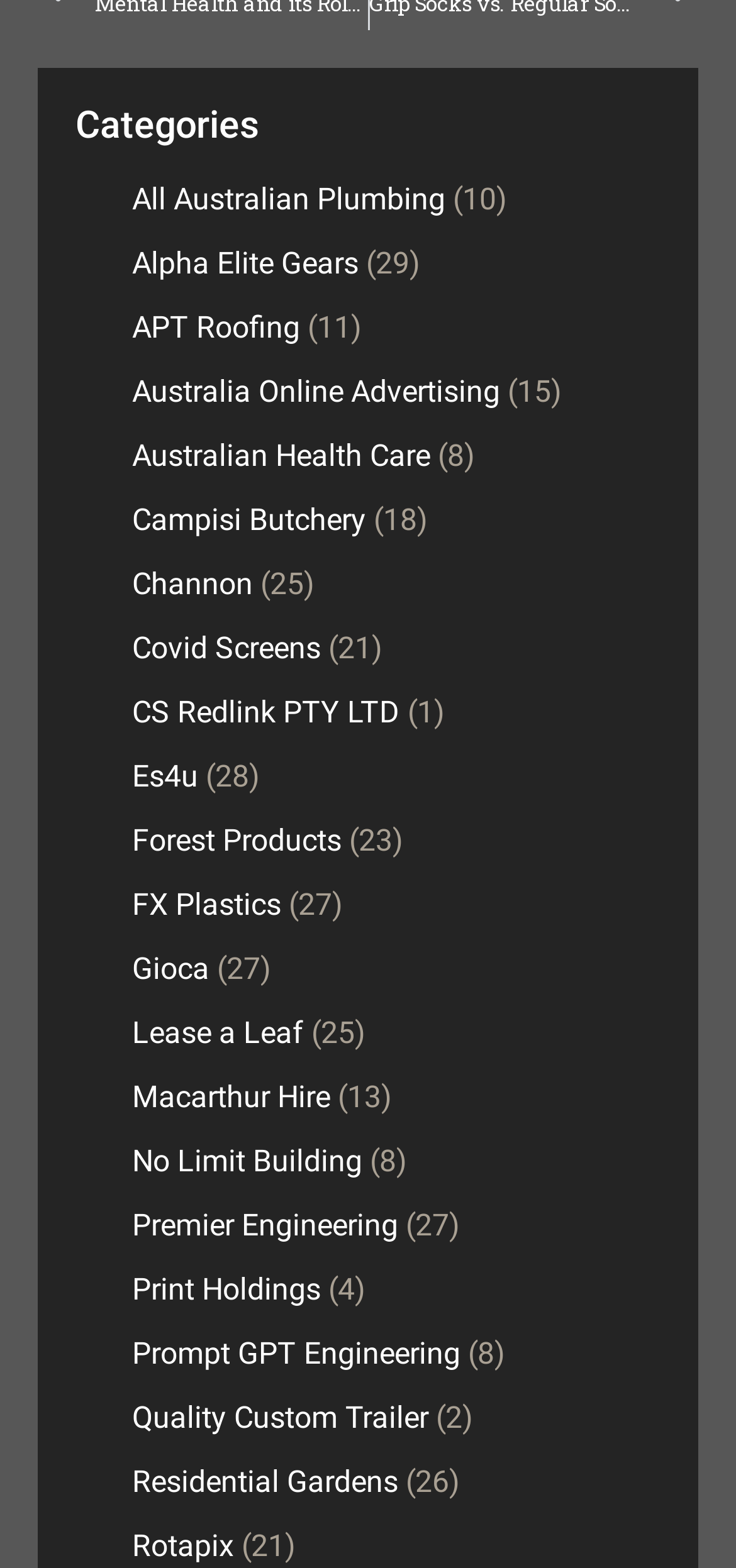Please identify the bounding box coordinates of the element that needs to be clicked to execute the following command: "Check out Campisi Butchery". Provide the bounding box using four float numbers between 0 and 1, formatted as [left, top, right, bottom].

[0.179, 0.319, 0.497, 0.342]